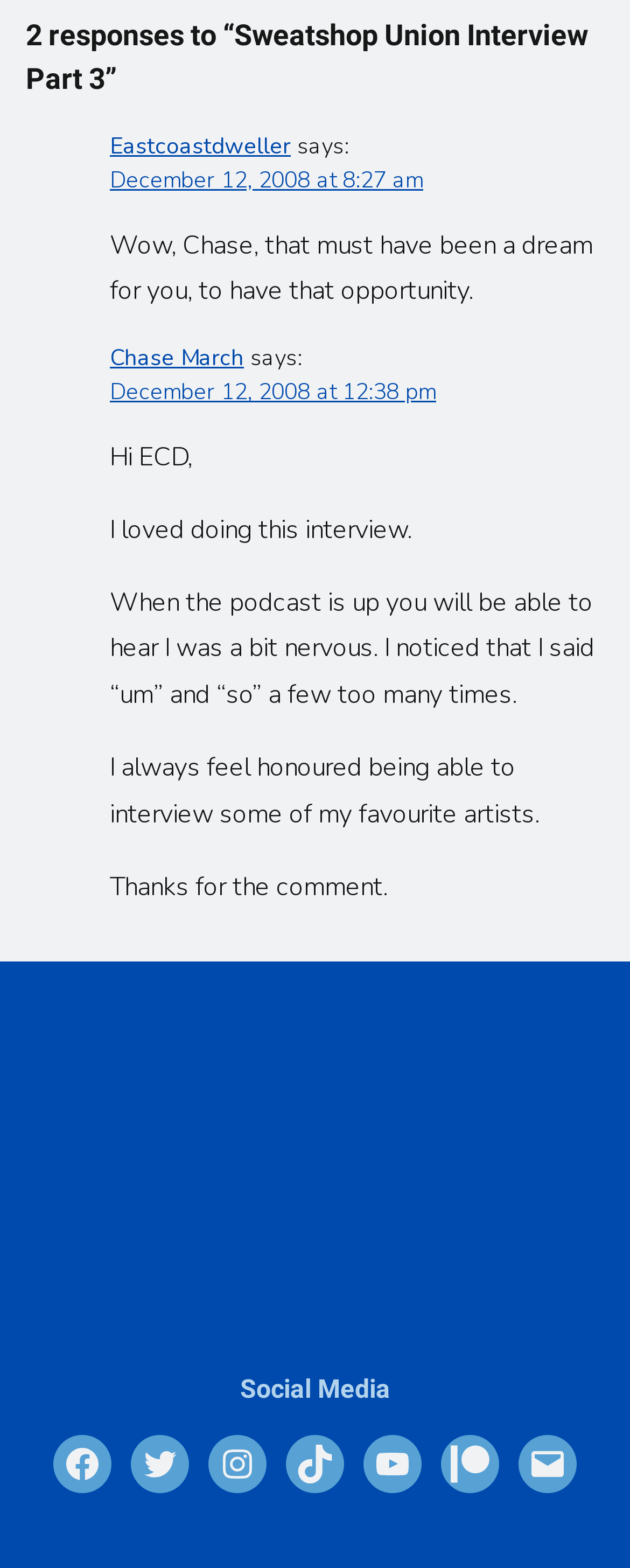Determine the coordinates of the bounding box that should be clicked to complete the instruction: "View next post". The coordinates should be represented by four float numbers between 0 and 1: [left, top, right, bottom].

None